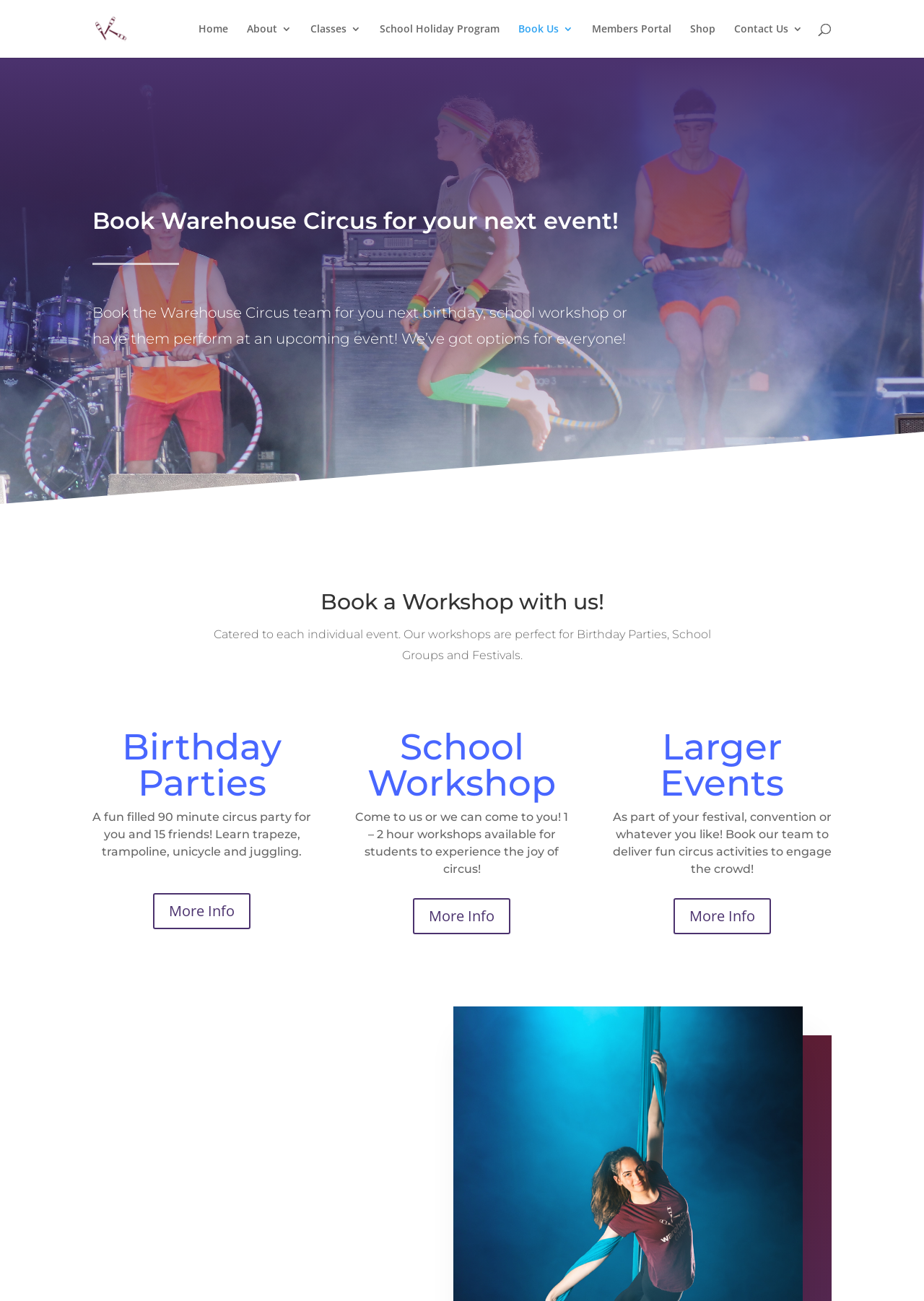Given the webpage screenshot, identify the bounding box of the UI element that matches this description: "School Holiday Program".

[0.411, 0.018, 0.541, 0.044]